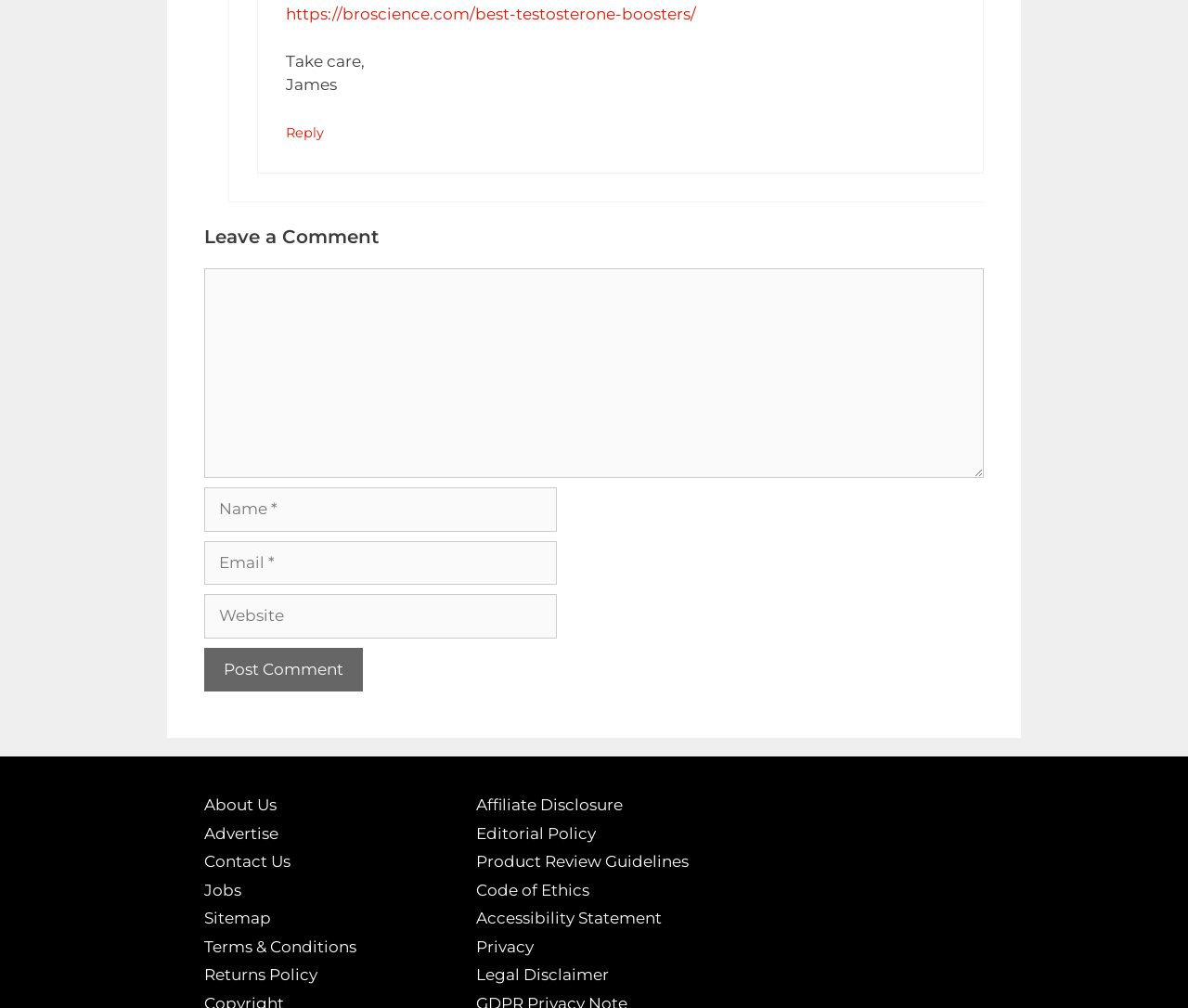Identify the bounding box coordinates of the HTML element based on this description: "Reply".

[0.24, 0.124, 0.272, 0.14]